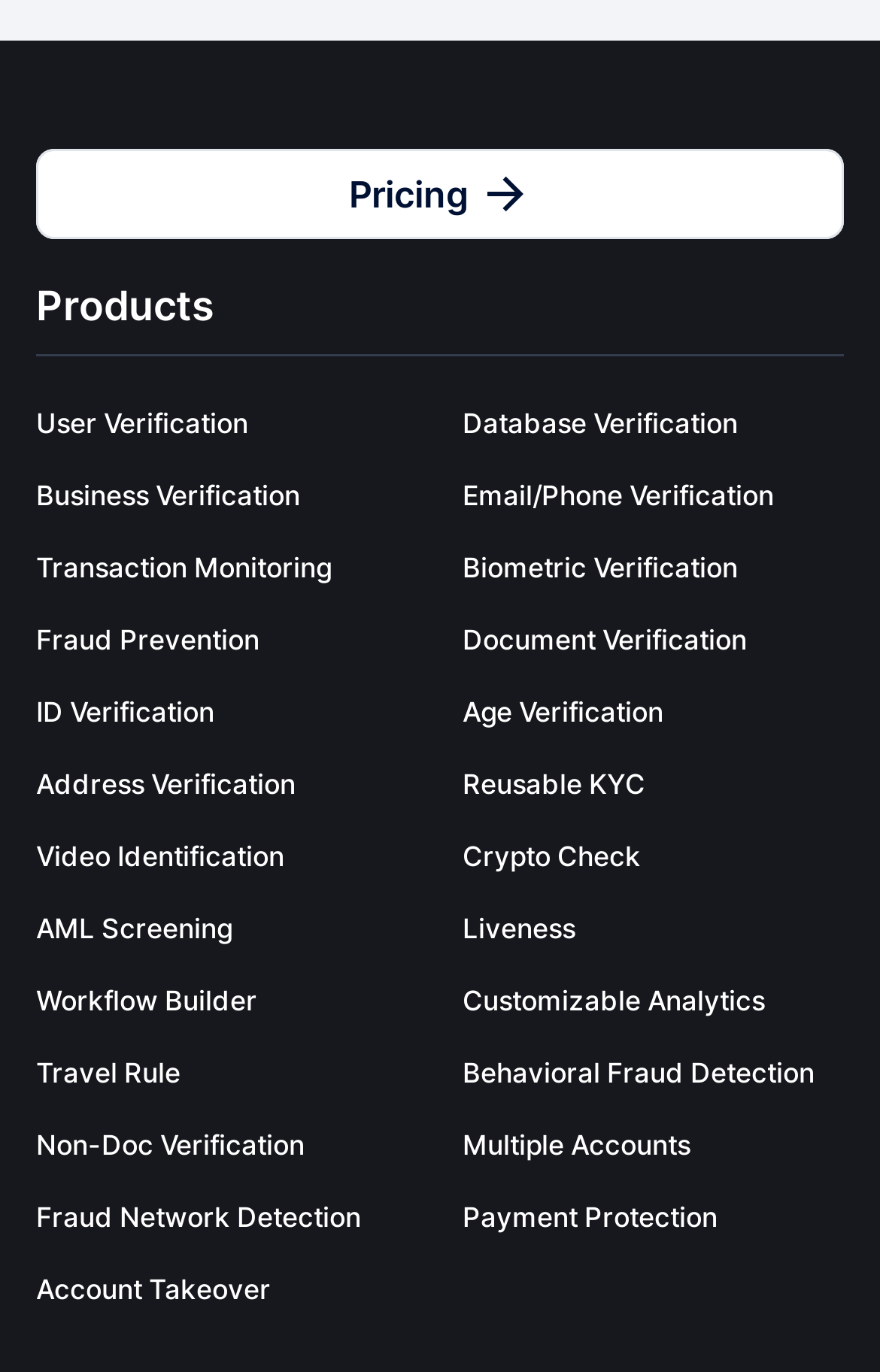Determine the bounding box coordinates for the area that should be clicked to carry out the following instruction: "Click on Pricing".

[0.041, 0.109, 0.959, 0.174]